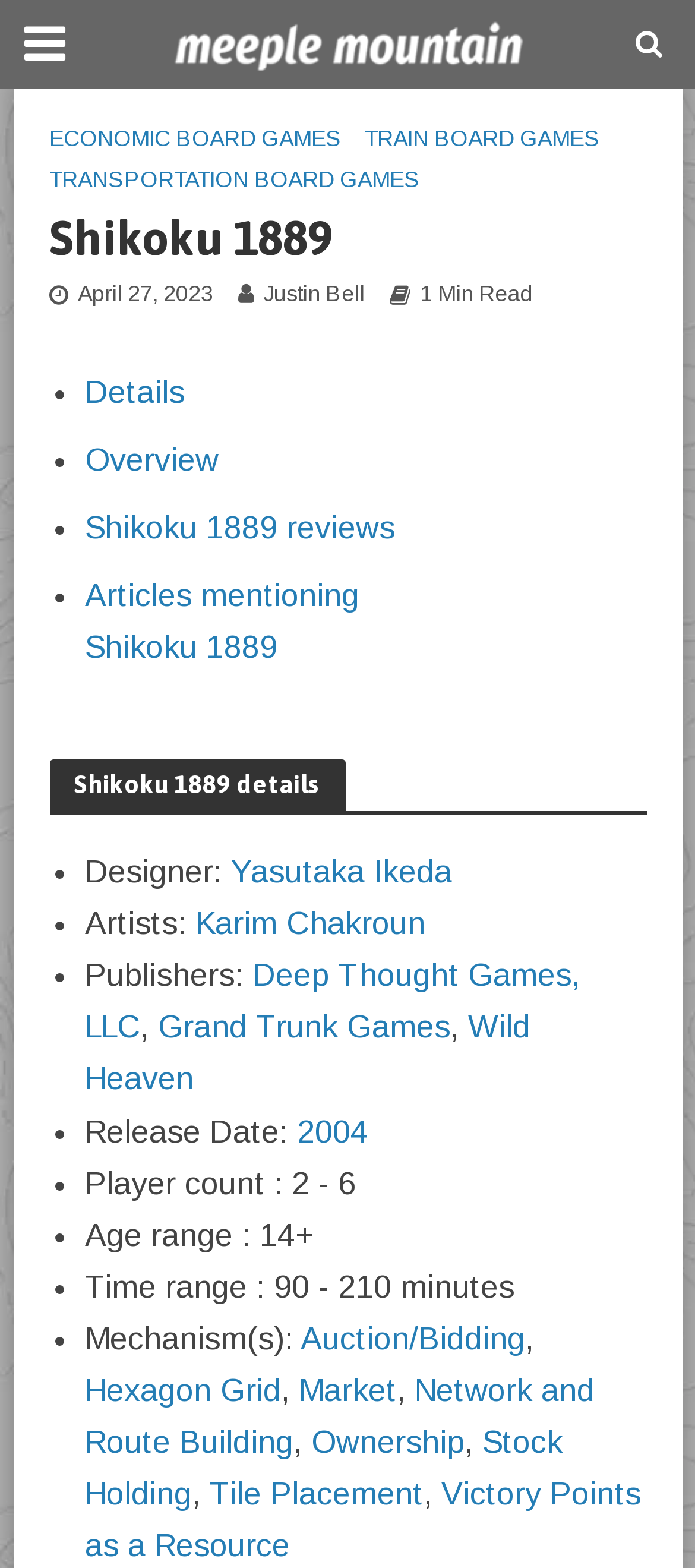Based on the description "Overview", find the bounding box of the specified UI element.

[0.122, 0.282, 0.314, 0.305]